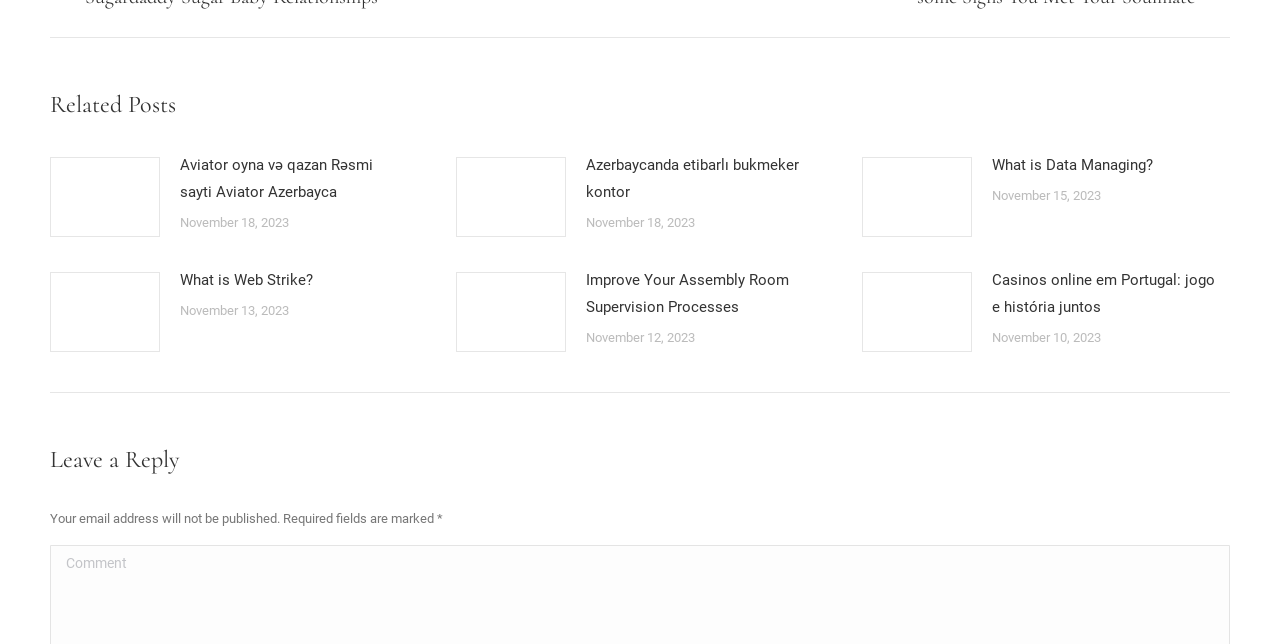Using the provided description: "What is Web Strike?", find the bounding box coordinates of the corresponding UI element. The output should be four float numbers between 0 and 1, in the format [left, top, right, bottom].

[0.141, 0.415, 0.245, 0.457]